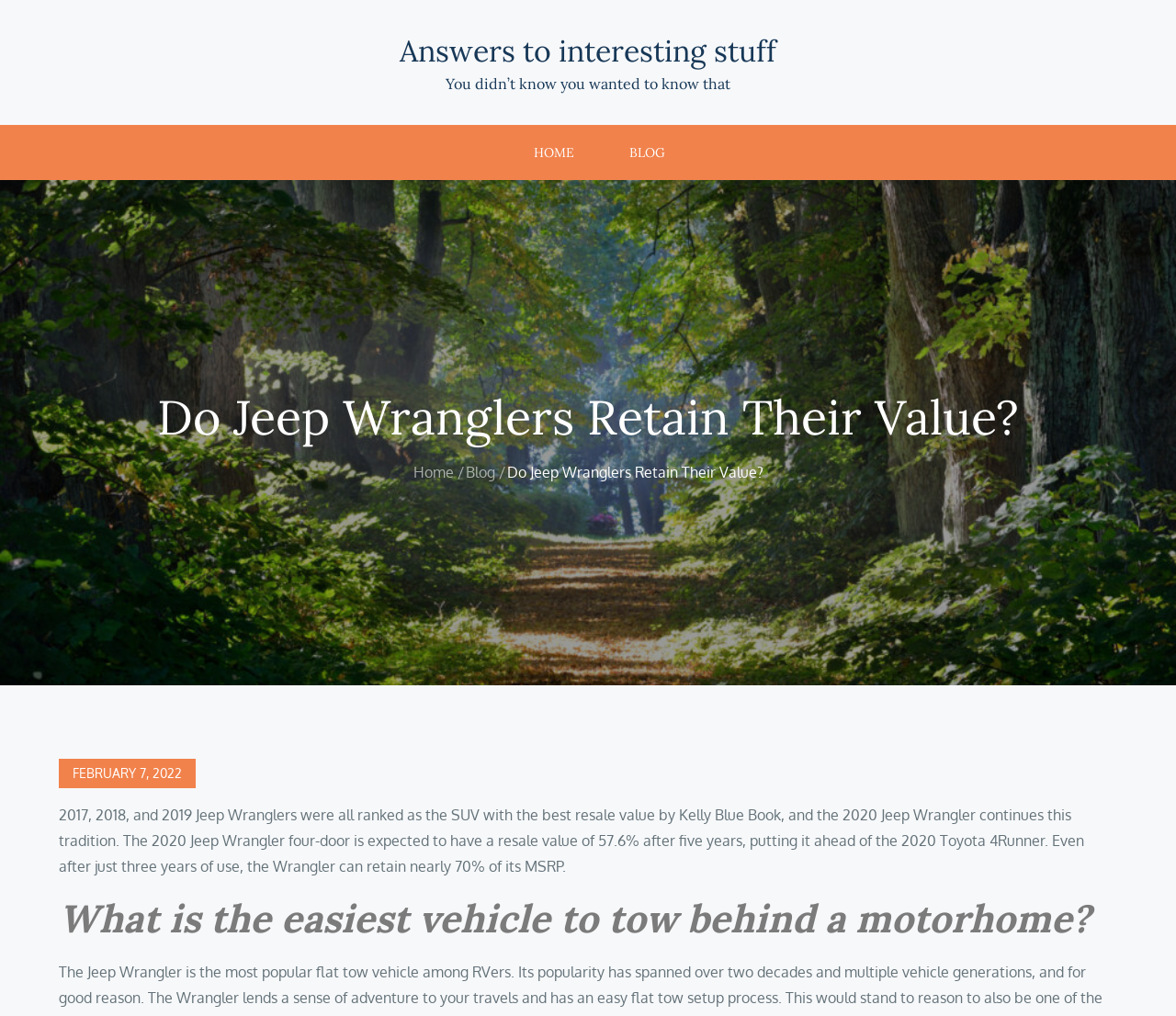Find the bounding box coordinates for the UI element that matches this description: "EVENTS".

None